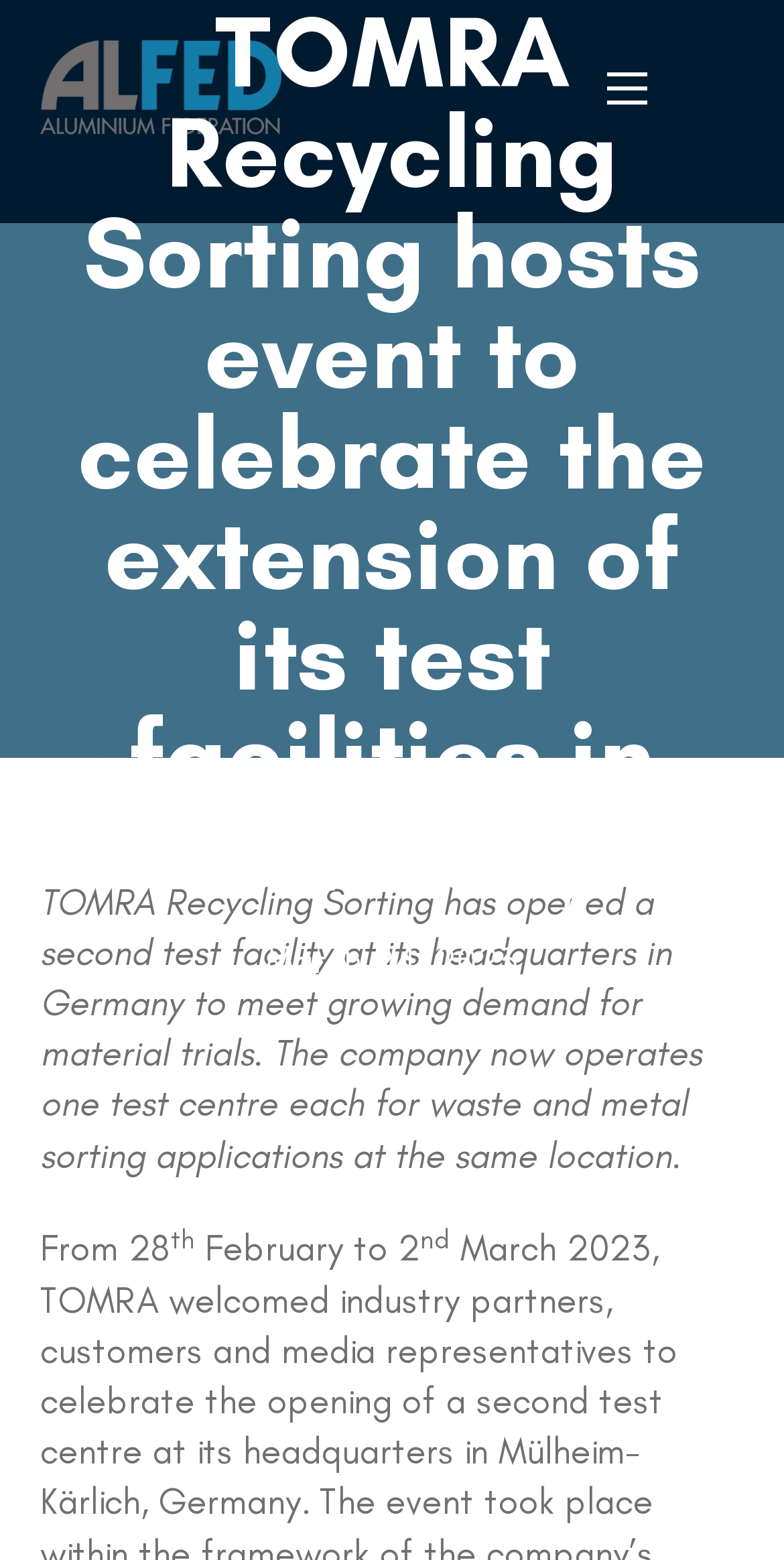What is the location of TOMRA Recycling Sorting's headquarters?
Kindly offer a detailed explanation using the data available in the image.

I inferred this answer by reading the text 'TOMRA Recycling Sorting has opened a second test facility at its headquarters in Germany' which suggests that the company's headquarters is located in Germany.